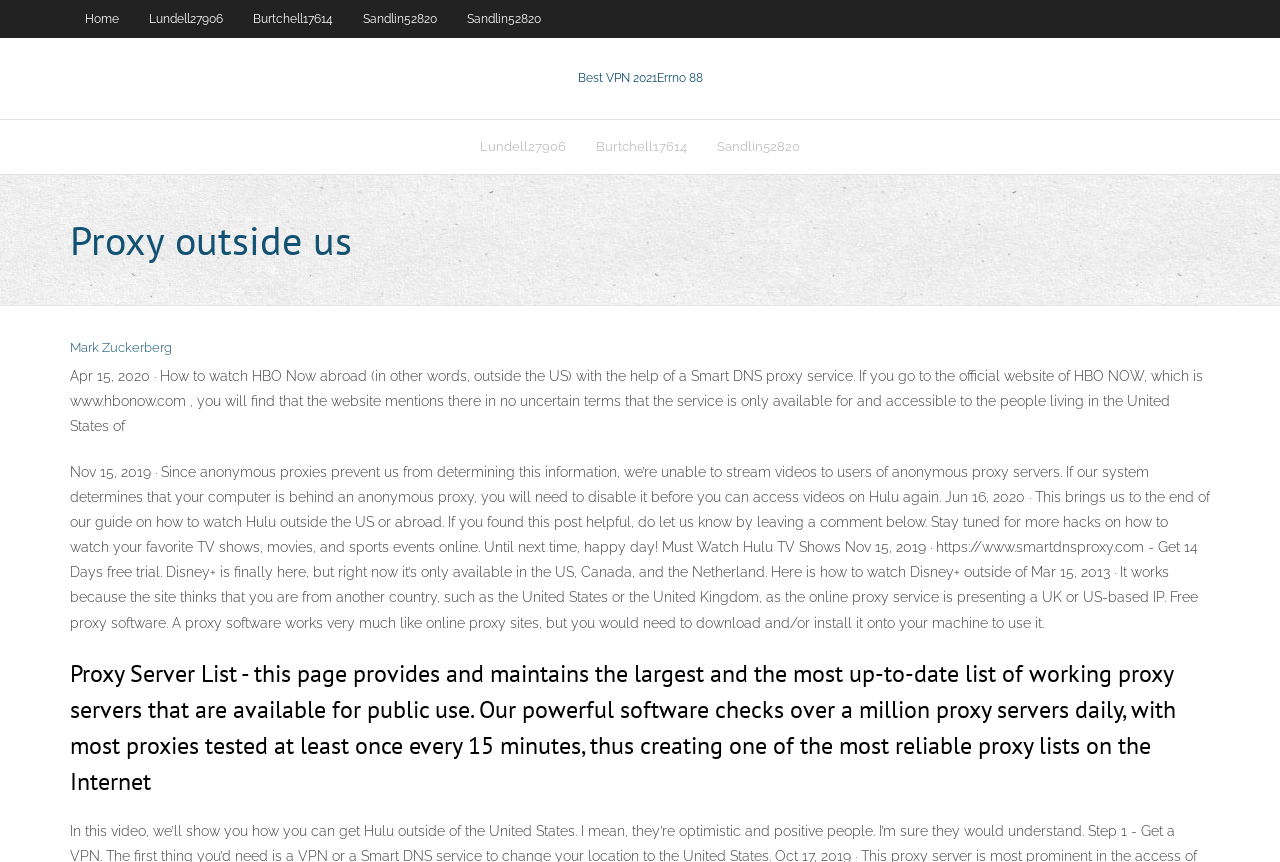Given the description of the UI element: "Mark Zuckerberg", predict the bounding box coordinates in the form of [left, top, right, bottom], with each value being a float between 0 and 1.

[0.055, 0.394, 0.134, 0.411]